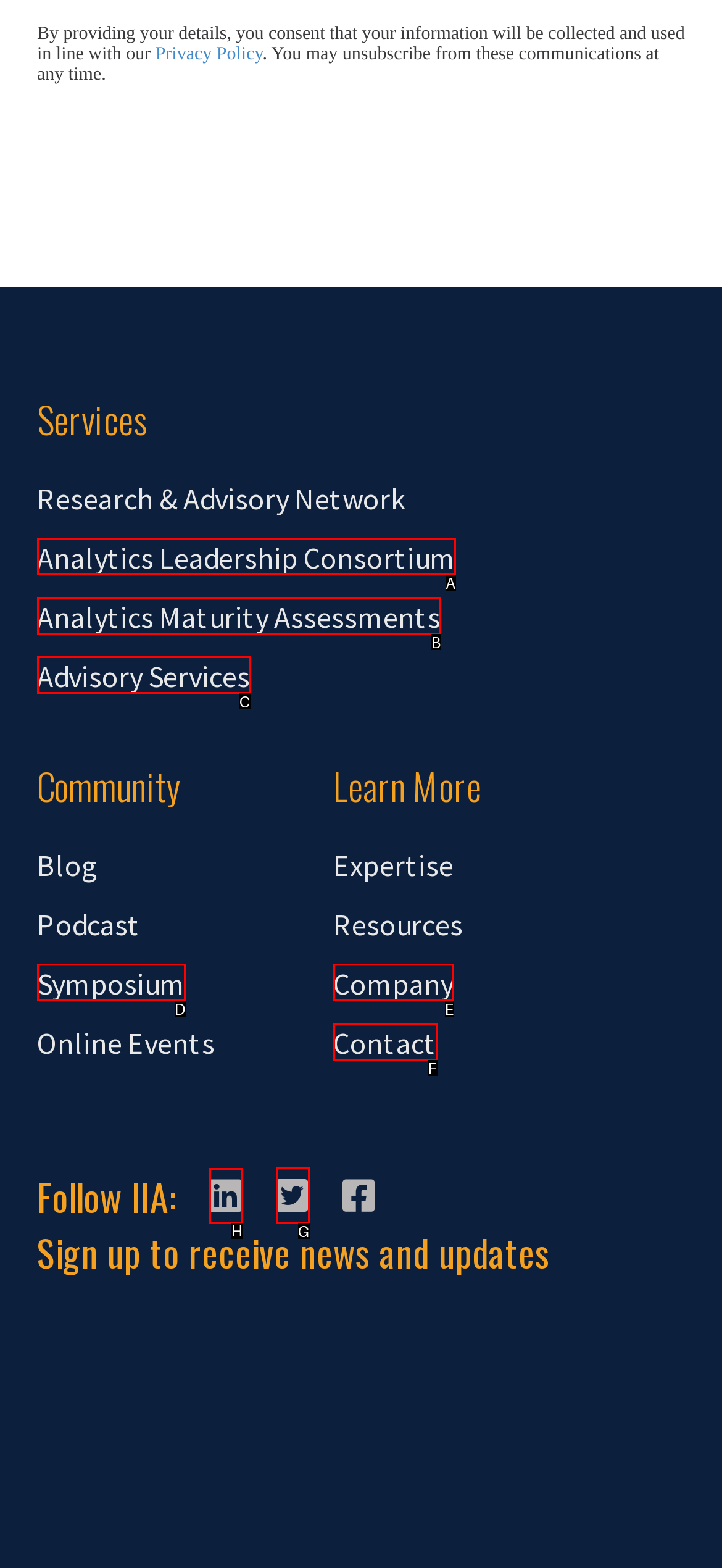Select the appropriate HTML element that needs to be clicked to execute the following task: Follow IIA on social media. Respond with the letter of the option.

H